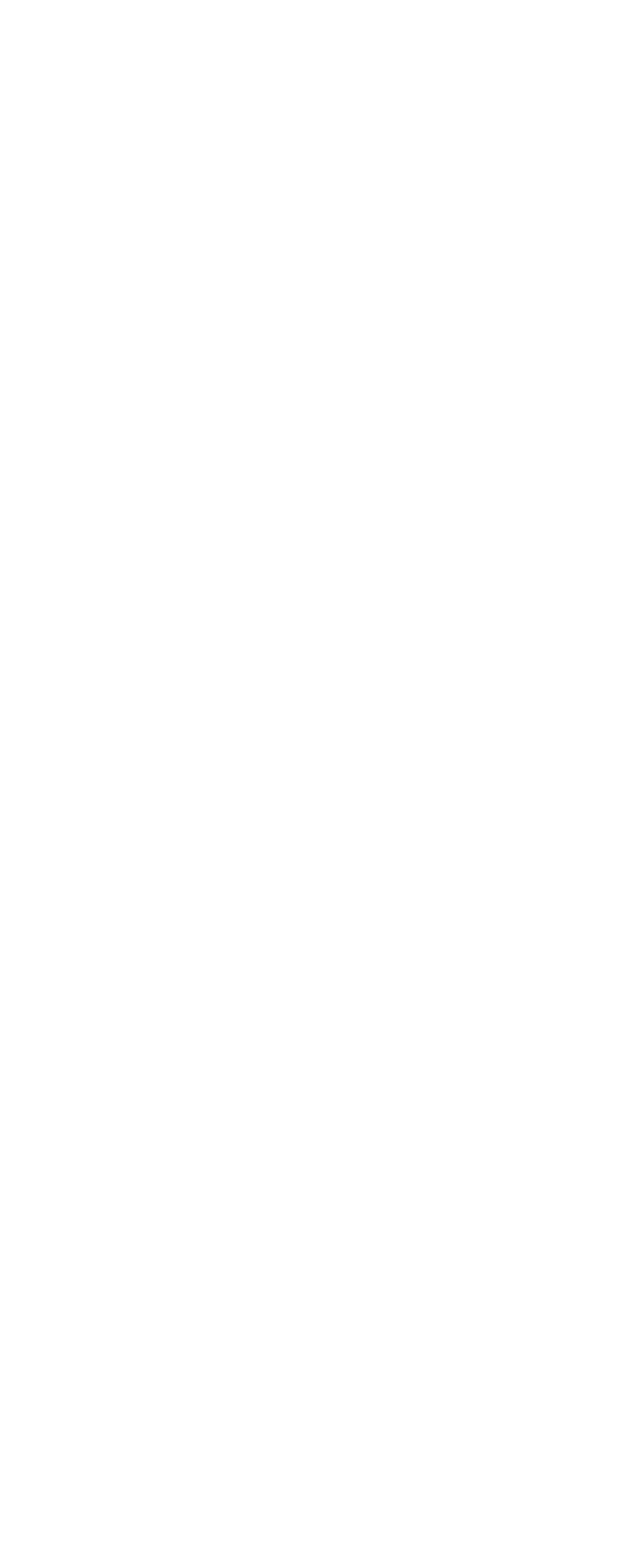Please mark the bounding box coordinates of the area that should be clicked to carry out the instruction: "Open contact form".

[0.18, 0.571, 0.434, 0.591]